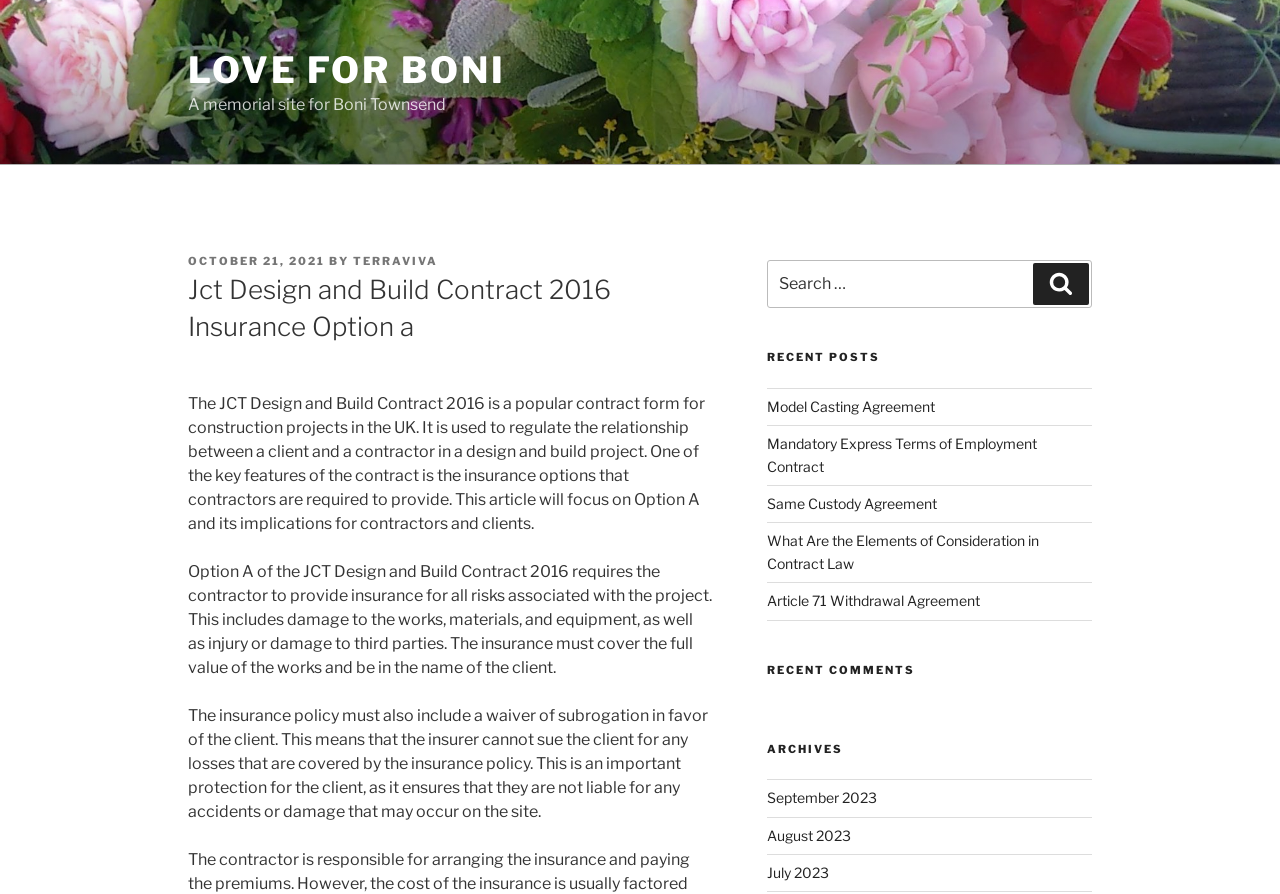What is the purpose of the JCT Design and Build Contract 2016?
Refer to the screenshot and deliver a thorough answer to the question presented.

Based on the webpage content, the JCT Design and Build Contract 2016 is used to regulate the relationship between a client and a contractor in a design and build project. This implies that the contract's primary purpose is to establish a framework for the collaboration between the client and the contractor.